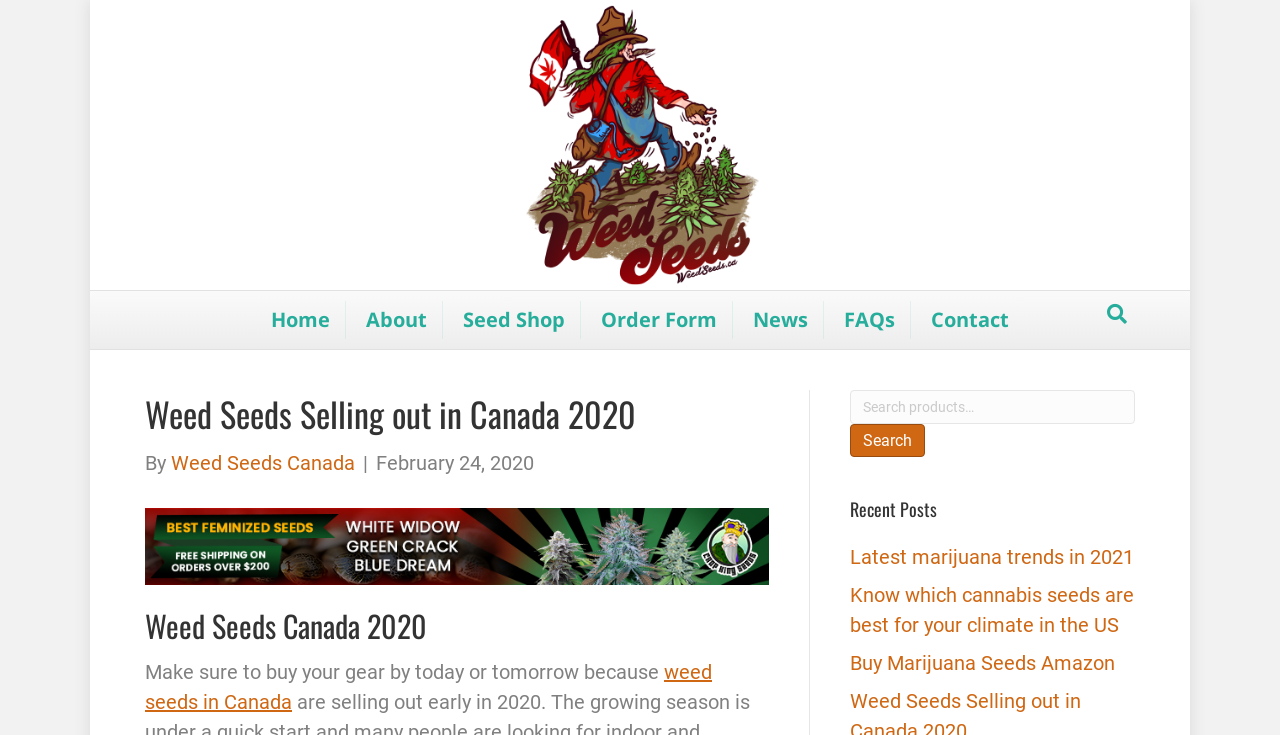What is the author of the blog post? Based on the image, give a response in one word or a short phrase.

Weed Seeds Canada